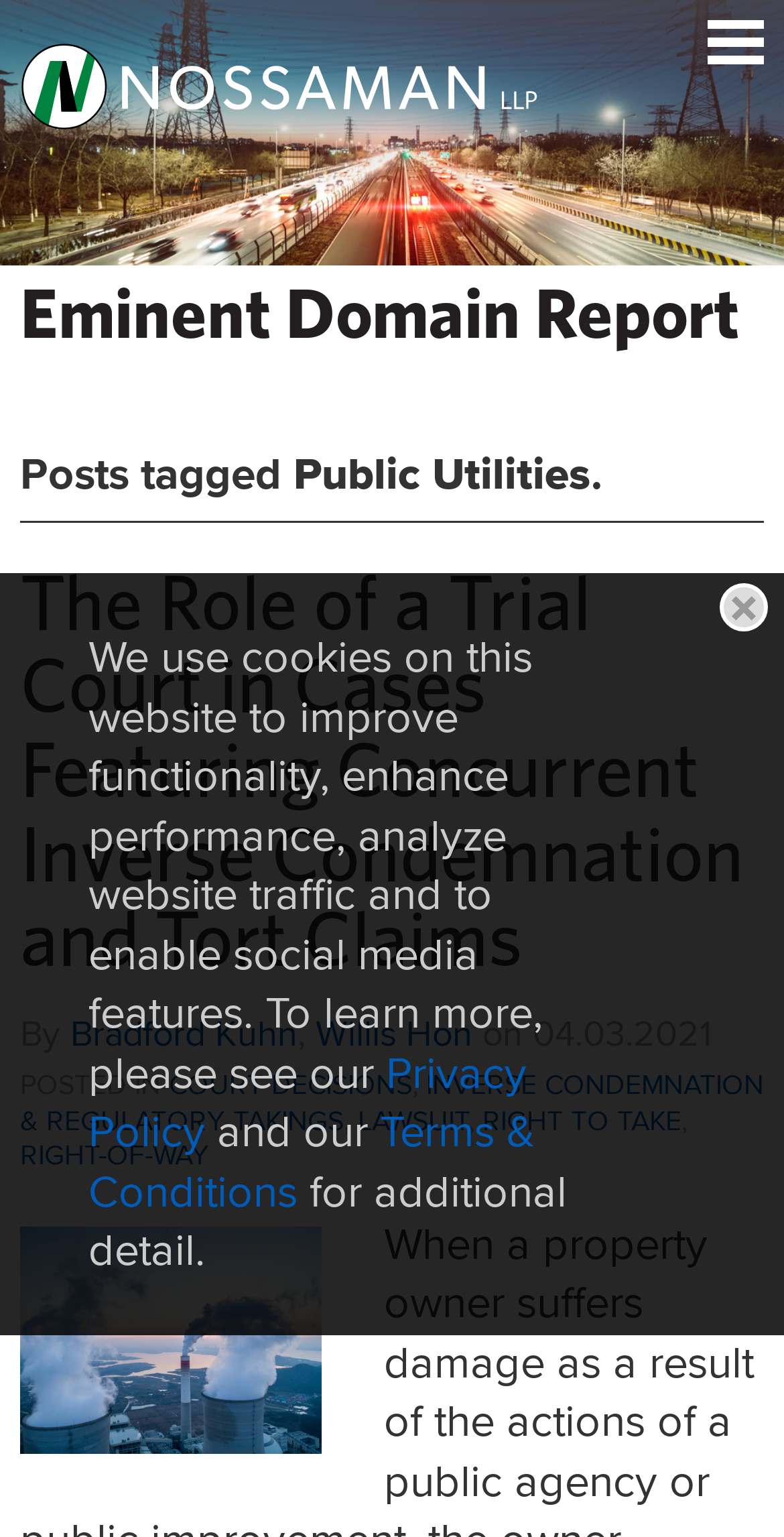Identify and provide the text of the main header on the webpage.

Eminent Domain Report